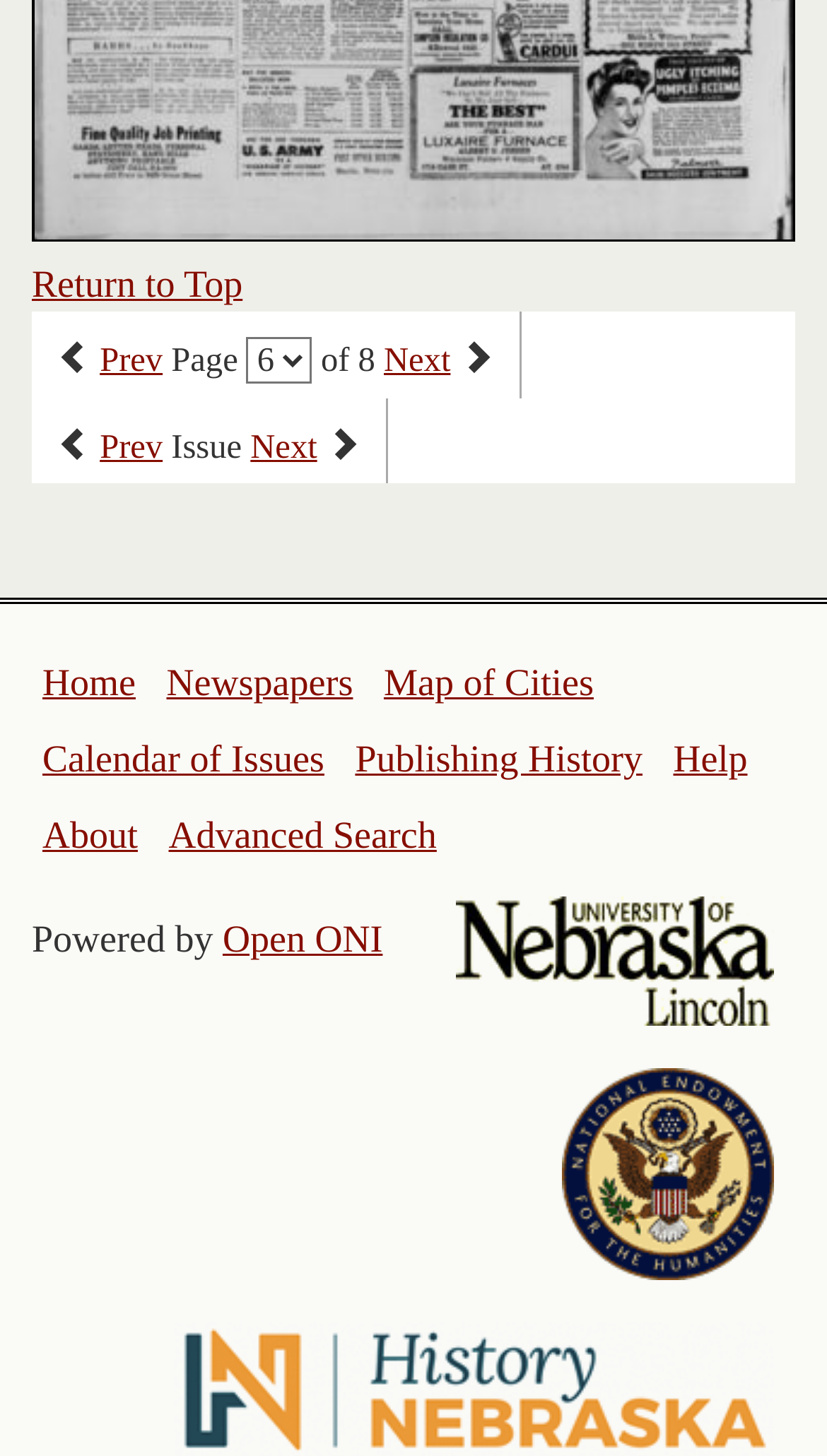What is the current page number?
Please use the image to deliver a detailed and complete answer.

I looked at the pagination section and saw the text 'Page' followed by a combobox and then the text 'of 8'. This suggests that the current page number is 1, as it is the first page out of 8.